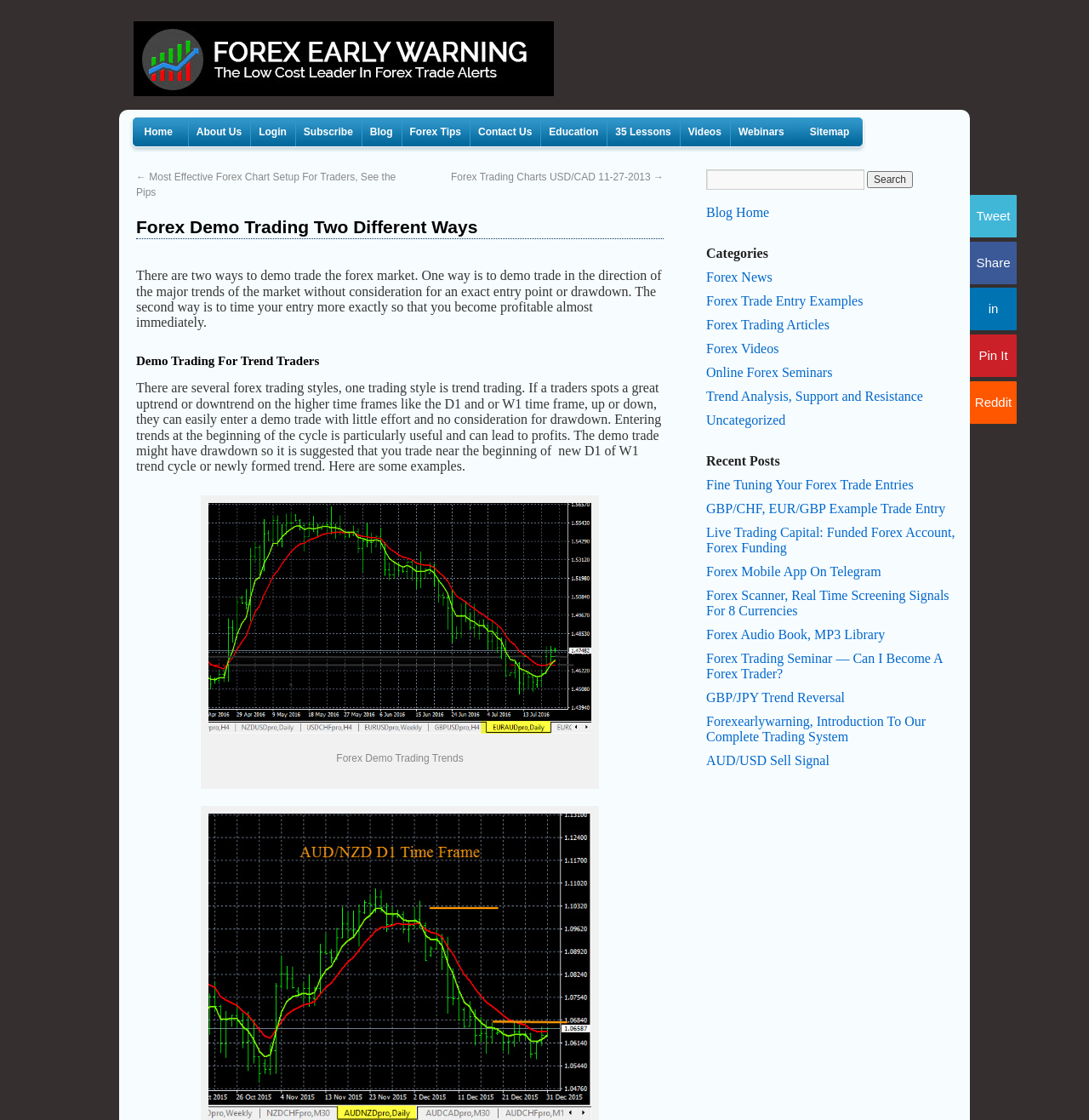Locate the bounding box coordinates of the element you need to click to accomplish the task described by this instruction: "Read the 'Forex Demo Trading Trends' article".

[0.188, 0.646, 0.547, 0.659]